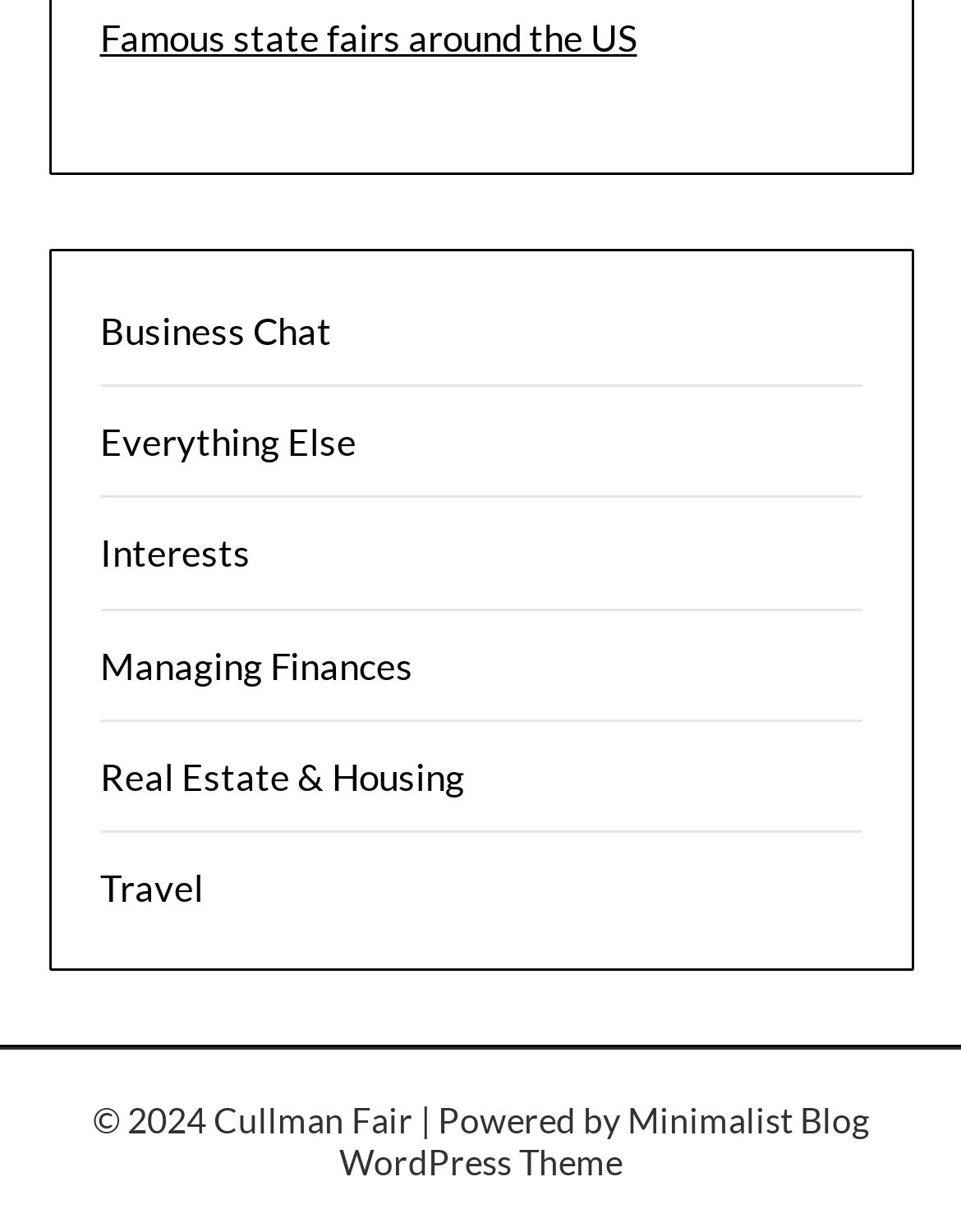Extract the bounding box of the UI element described as: "Minimalist Blog".

[0.653, 0.892, 0.904, 0.926]